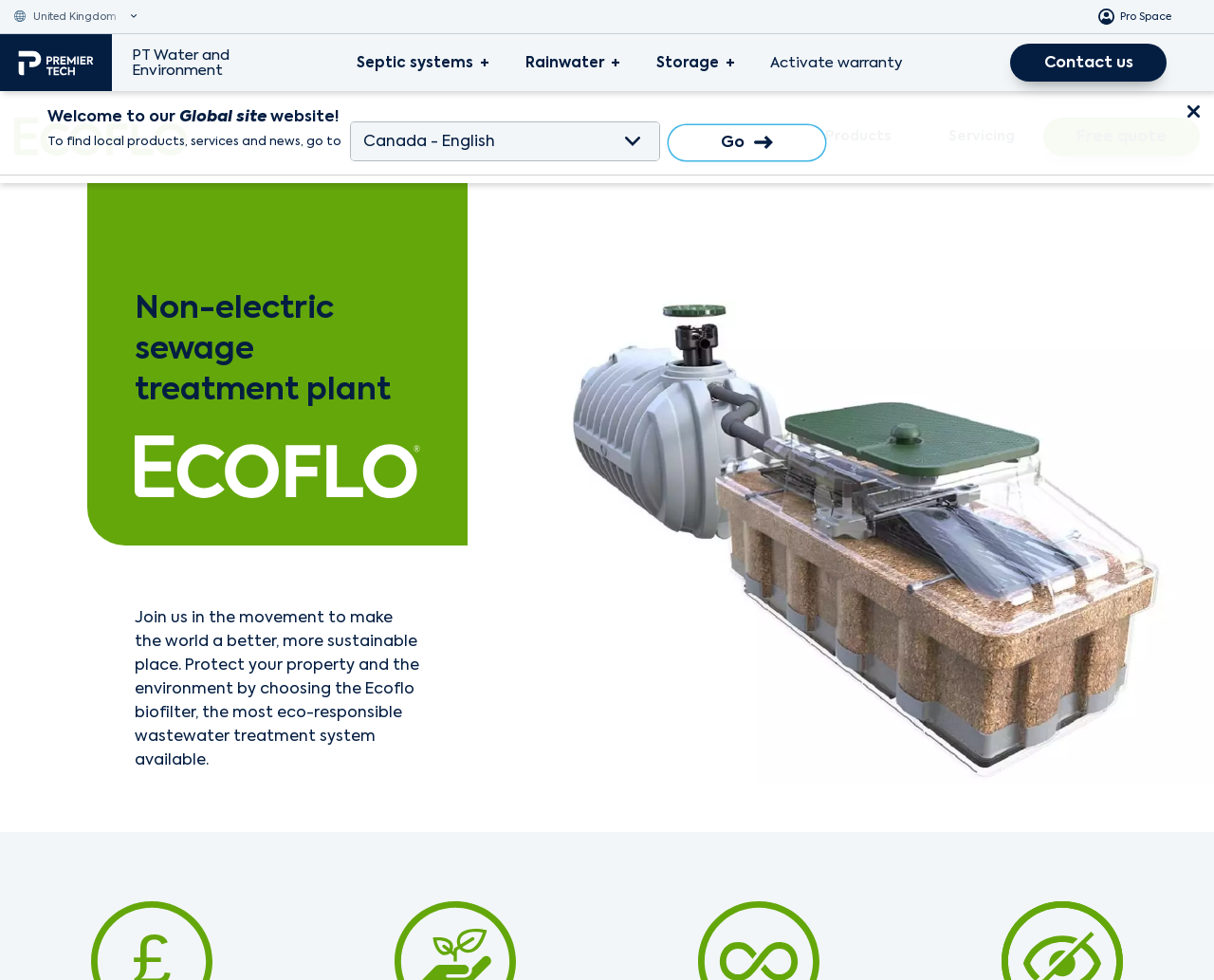Find the bounding box coordinates corresponding to the UI element with the description: "Contact us". The coordinates should be formatted as [left, top, right, bottom], with values as floats between 0 and 1.

[0.832, 0.045, 0.961, 0.083]